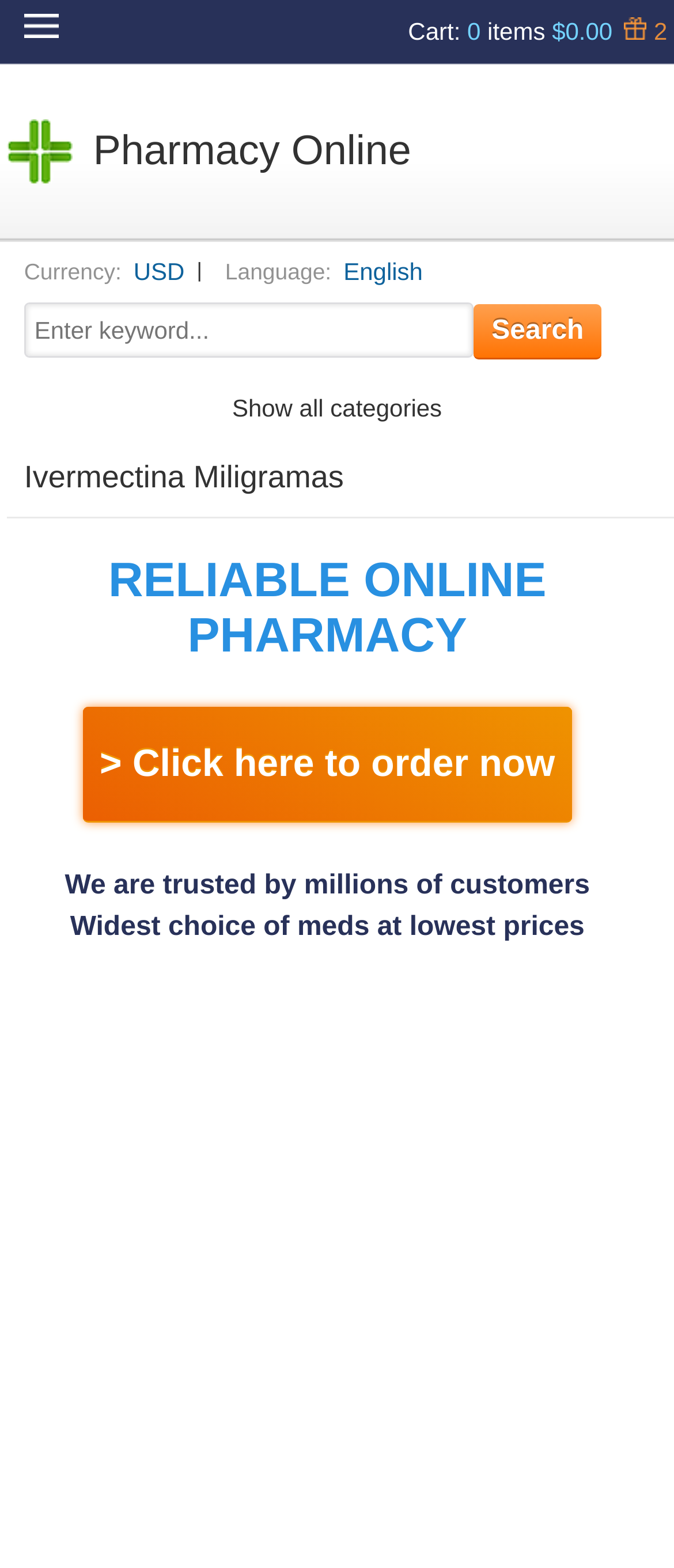What is the name of the online pharmacy?
From the image, provide a succinct answer in one word or a short phrase.

Pharmacy Online